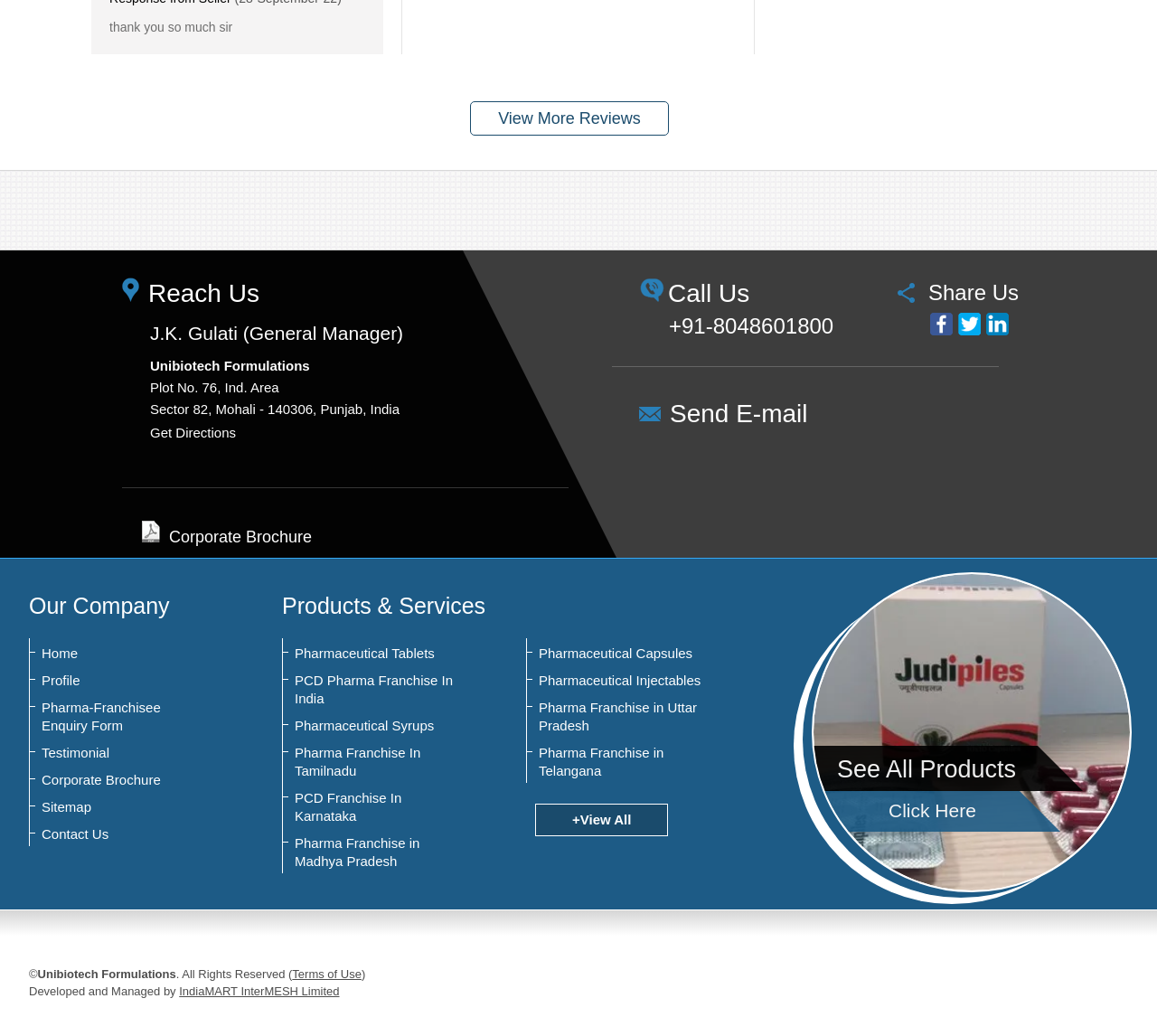Please find the bounding box coordinates for the clickable element needed to perform this instruction: "Get directions".

[0.13, 0.41, 0.204, 0.425]